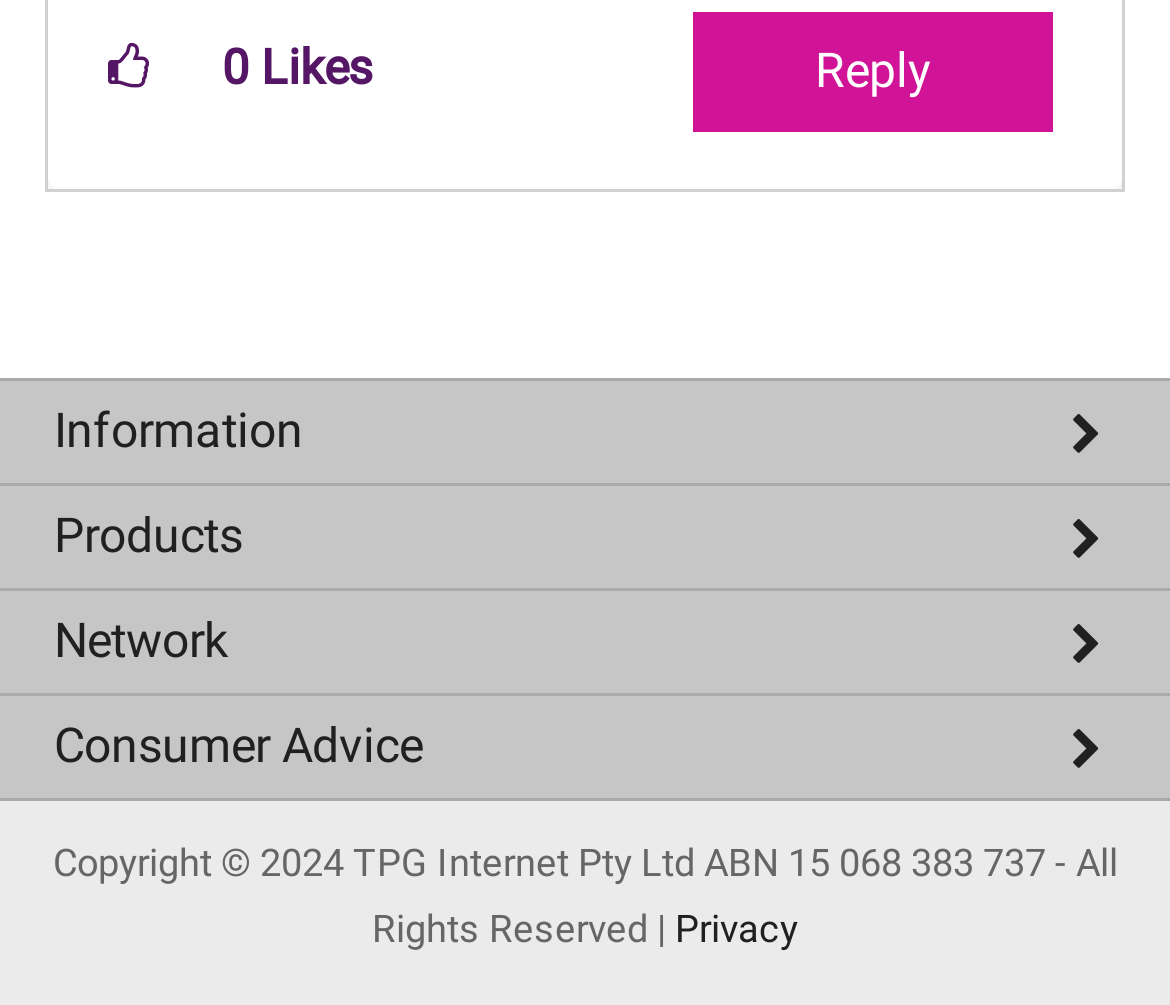What is the current number of kudos this post has received?
Please respond to the question thoroughly and include all relevant details.

I found the answer by looking at the static text '0' inside the layout table, which is described as 'The total number of kudos this post has received.'